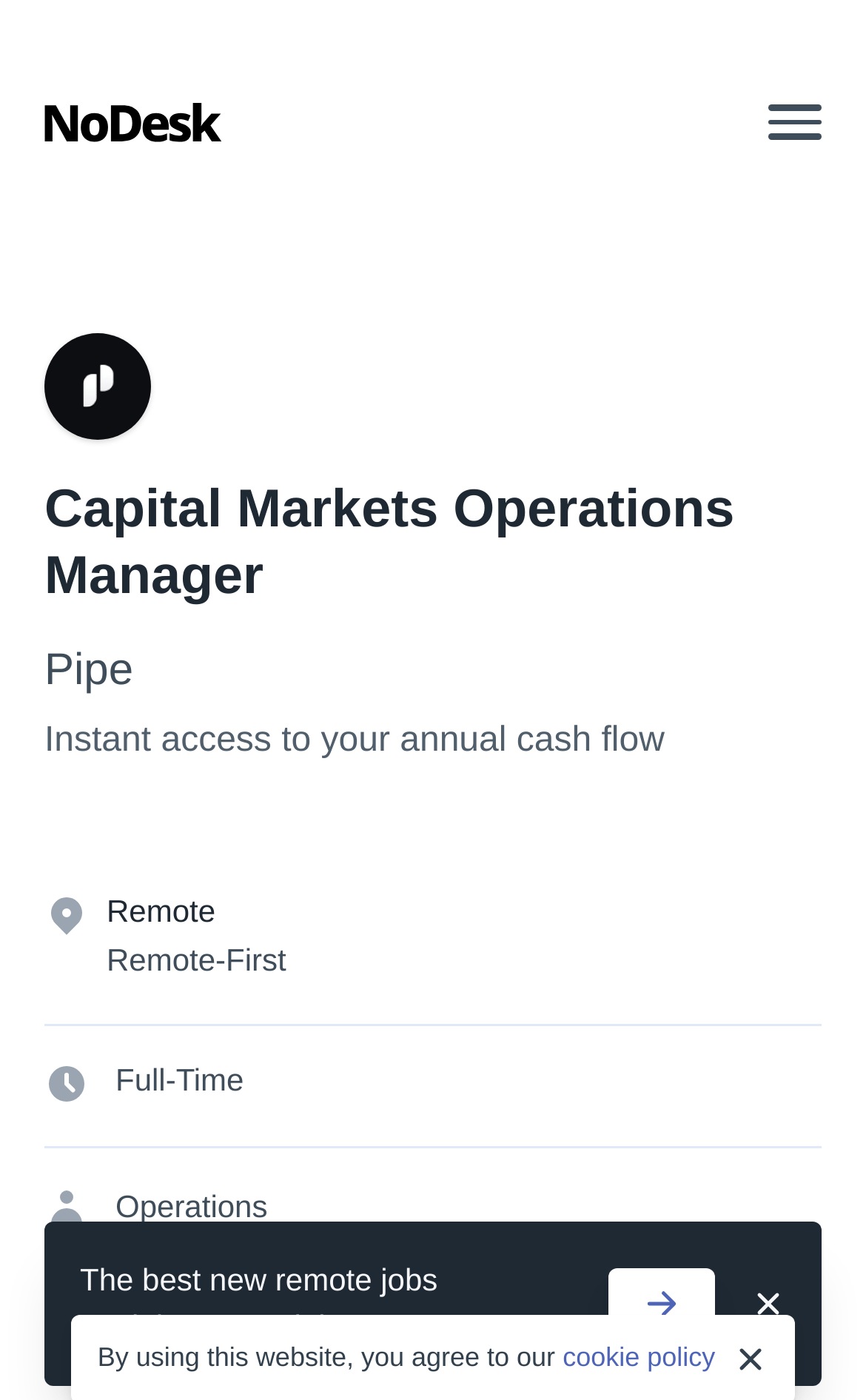Based on the element description cookie policy, identify the bounding box coordinates for the UI element. The coordinates should be in the format (top-left x, top-left y, bottom-right x, bottom-right y) and within the 0 to 1 range.

[0.65, 0.96, 0.826, 0.982]